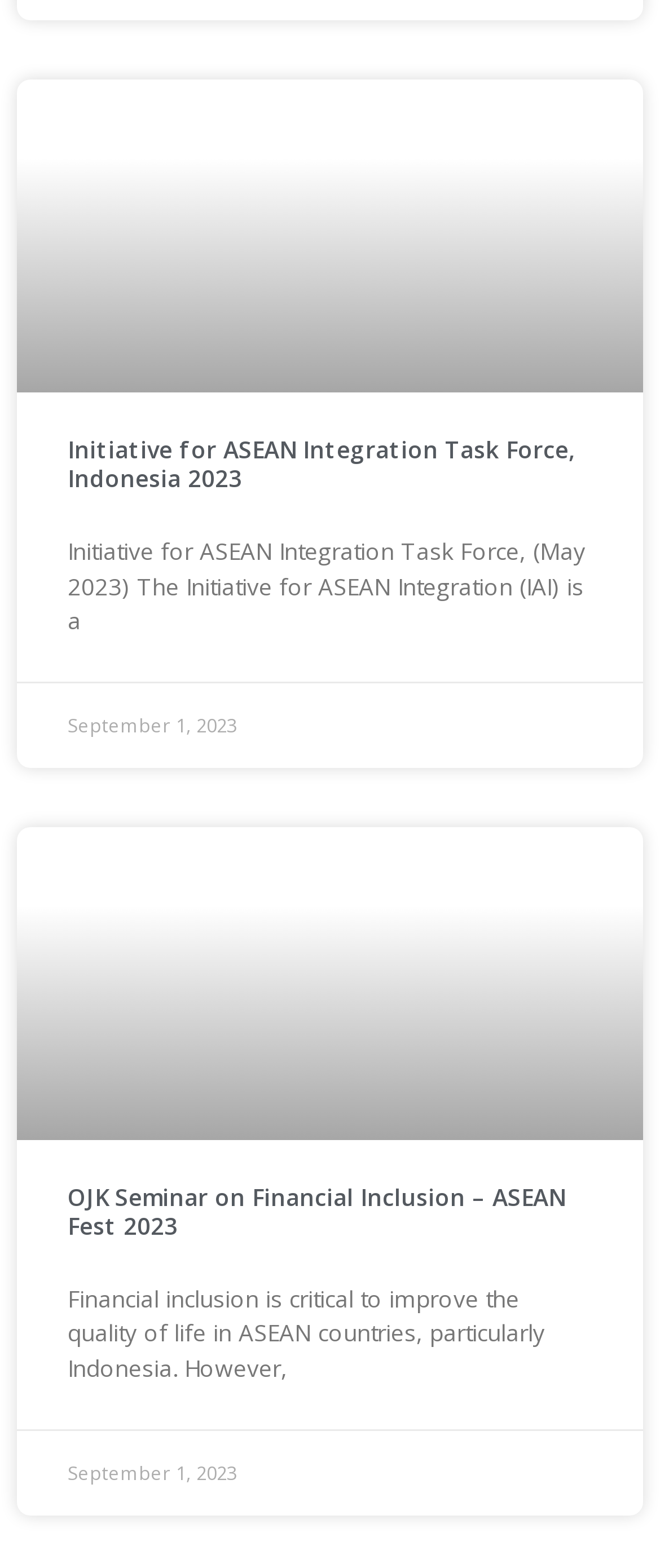What is the theme of the second article?
Using the image, respond with a single word or phrase.

Financial Inclusion in ASEAN countries